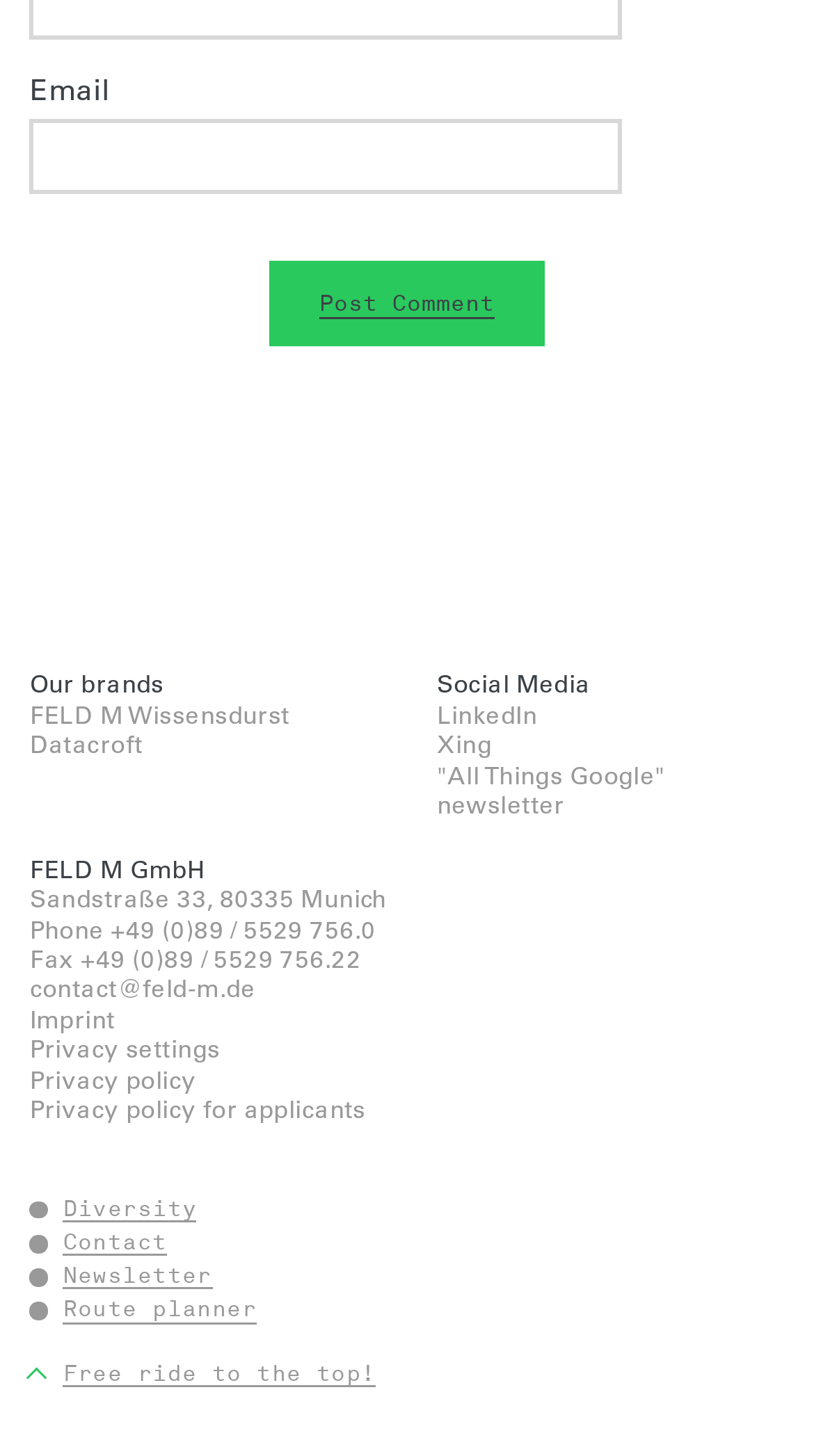Given the element description: "+49 (0)89 / 5529 756.22", predict the bounding box coordinates of the UI element it refers to, using four float numbers between 0 and 1, i.e., [left, top, right, bottom].

[0.099, 0.646, 0.444, 0.669]